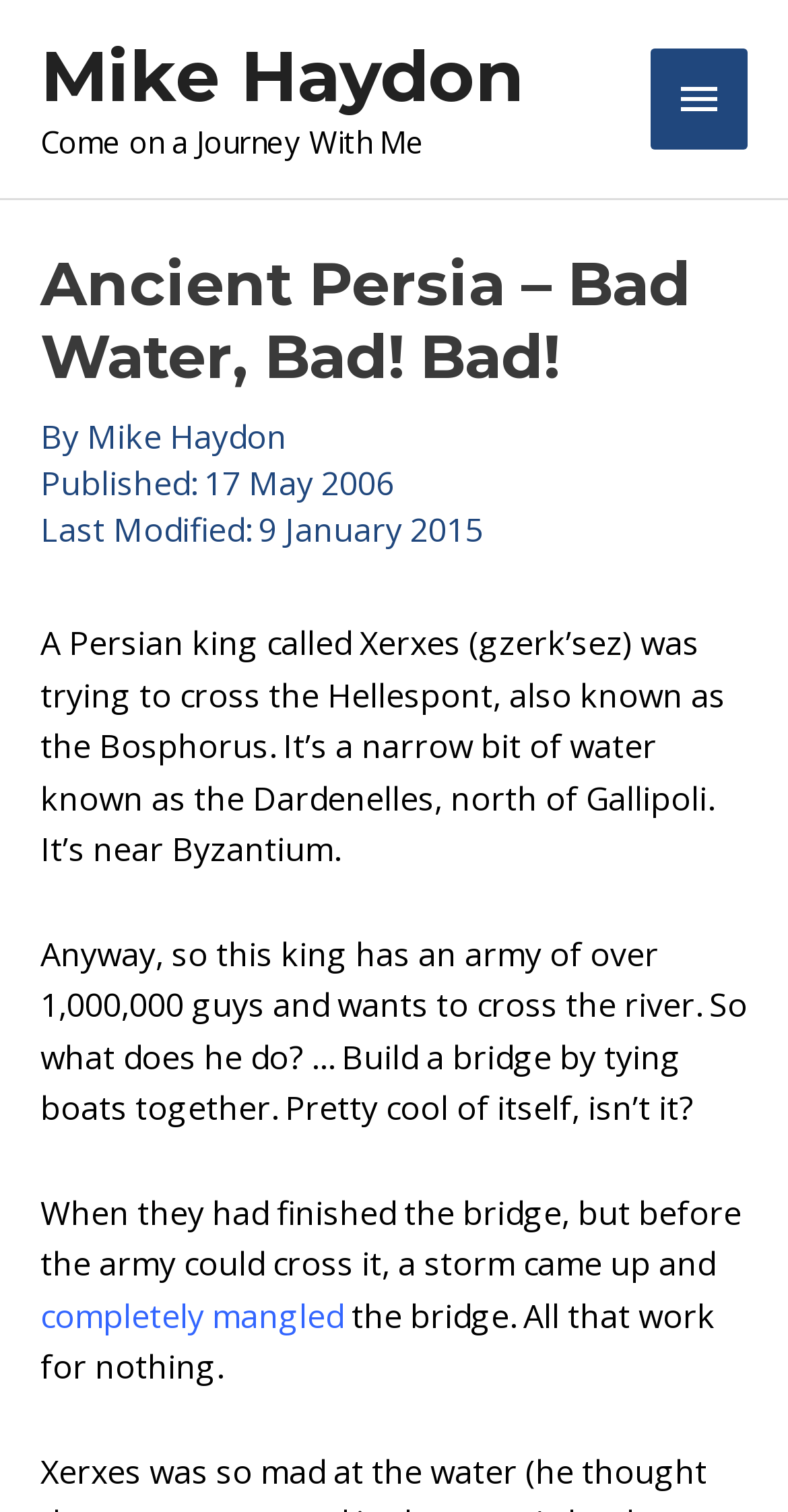Identify the bounding box coordinates for the UI element that matches this description: "Mike Haydon".

[0.11, 0.273, 0.364, 0.303]